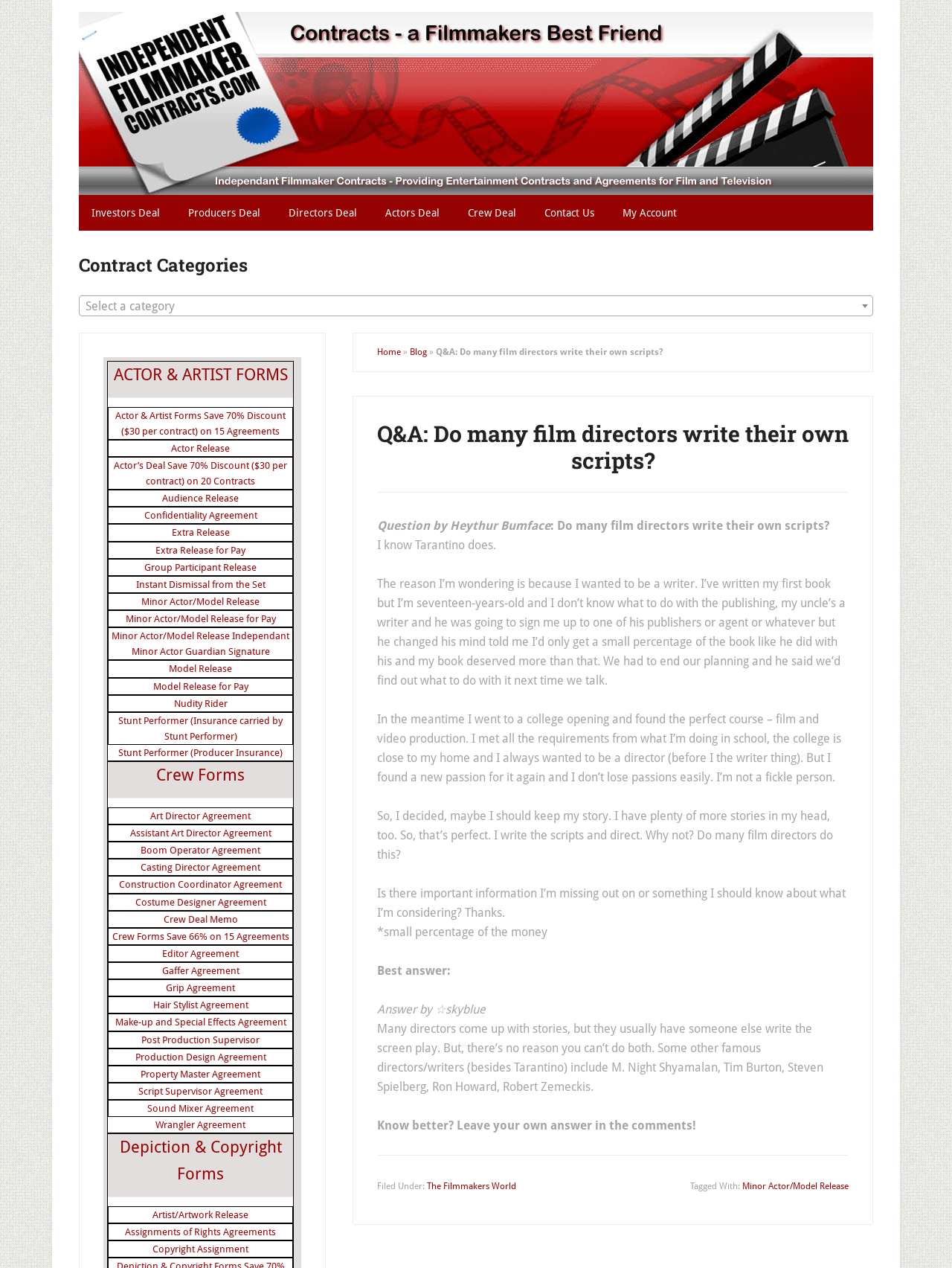Who is the person mentioned as a writer in the question?
Based on the image, give a concise answer in the form of a single word or short phrase.

Heythur Bumface's uncle